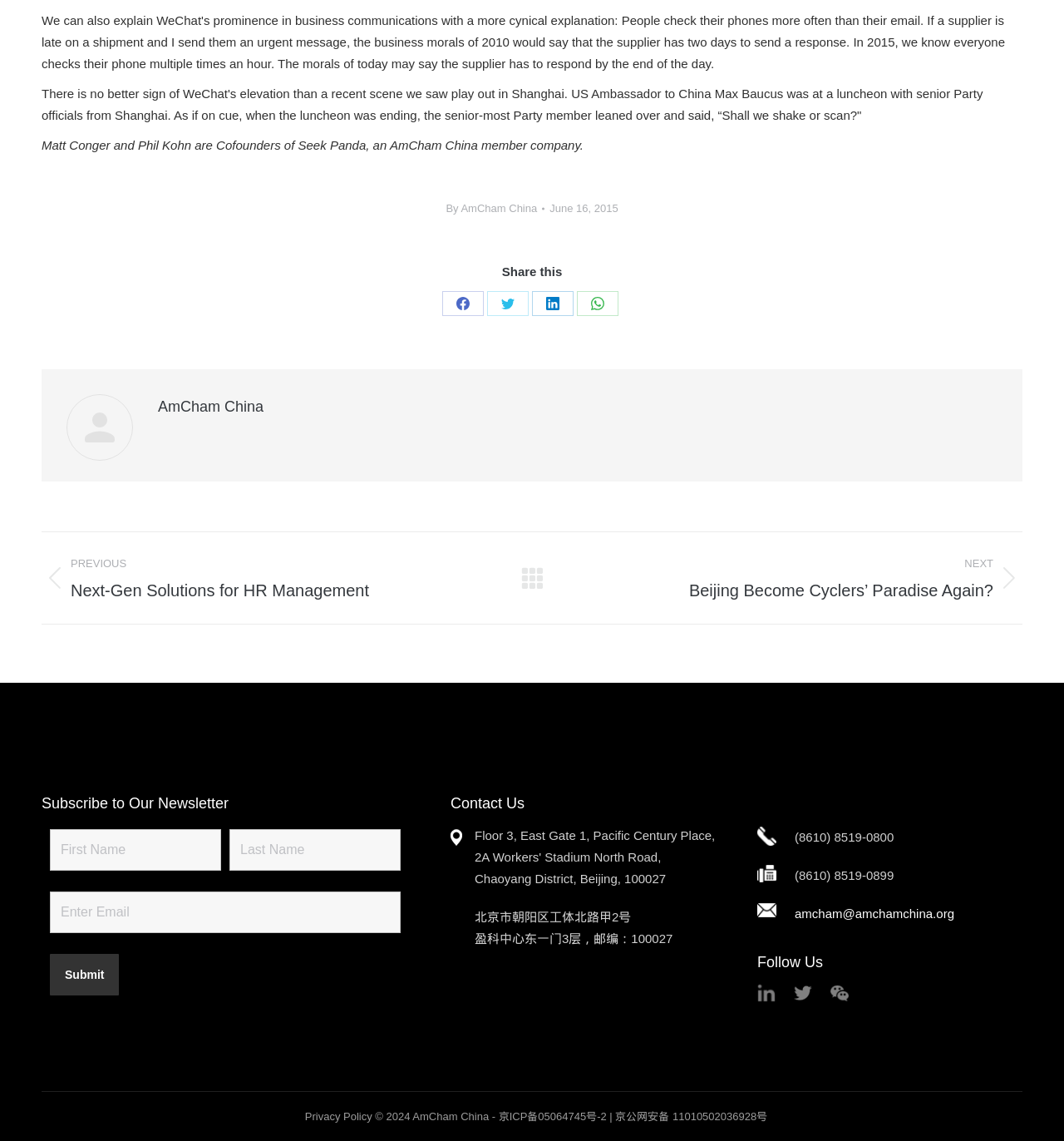Provide a one-word or brief phrase answer to the question:
What is the address of AmCham China?

Floor 3, East Gate 1, Pacific Century Place, 2A Workers' Stadium North Road, Chaoyang District, Beijing, 100027